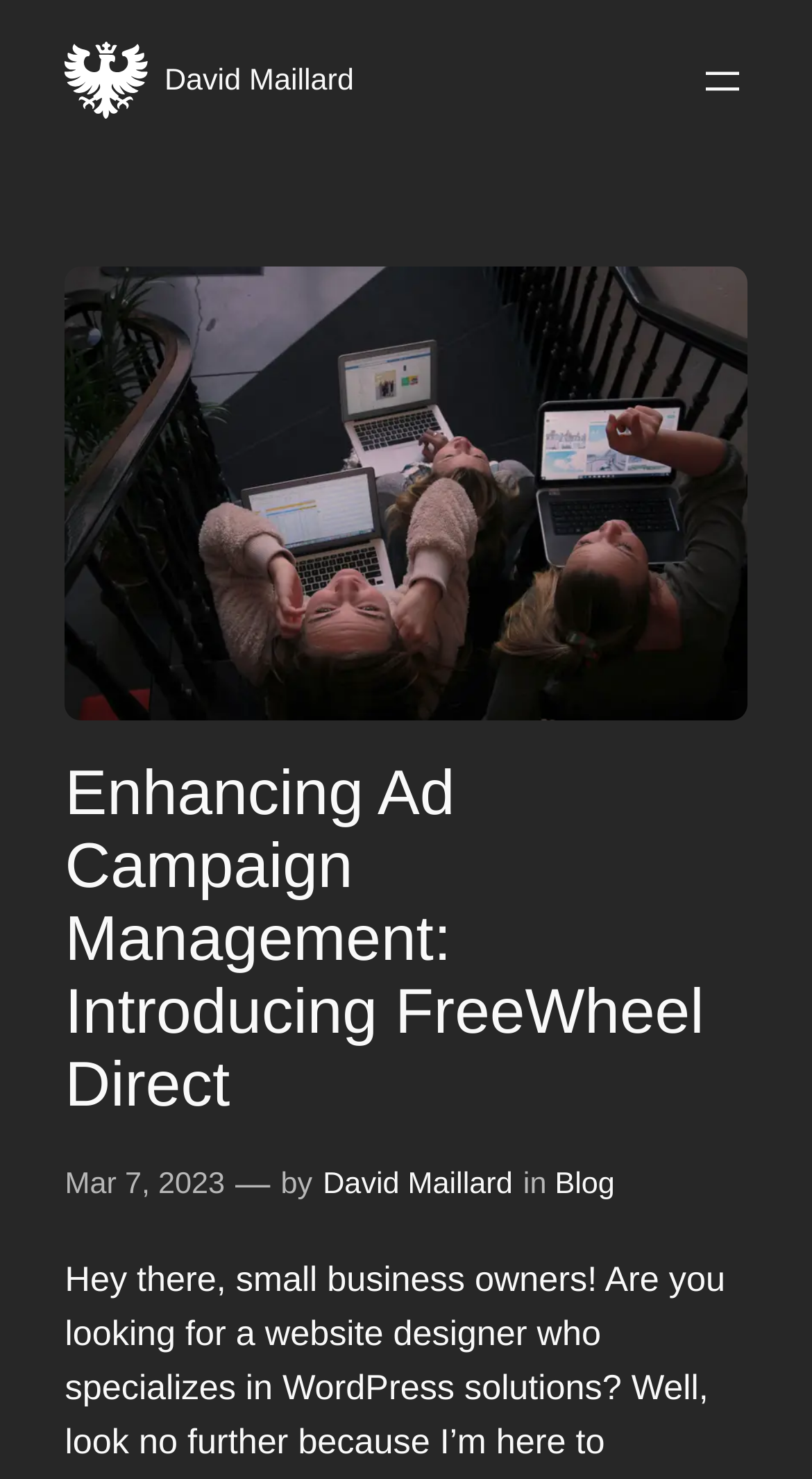Find the bounding box of the UI element described as: "Blog". The bounding box coordinates should be given as four float values between 0 and 1, i.e., [left, top, right, bottom].

[0.683, 0.79, 0.757, 0.812]